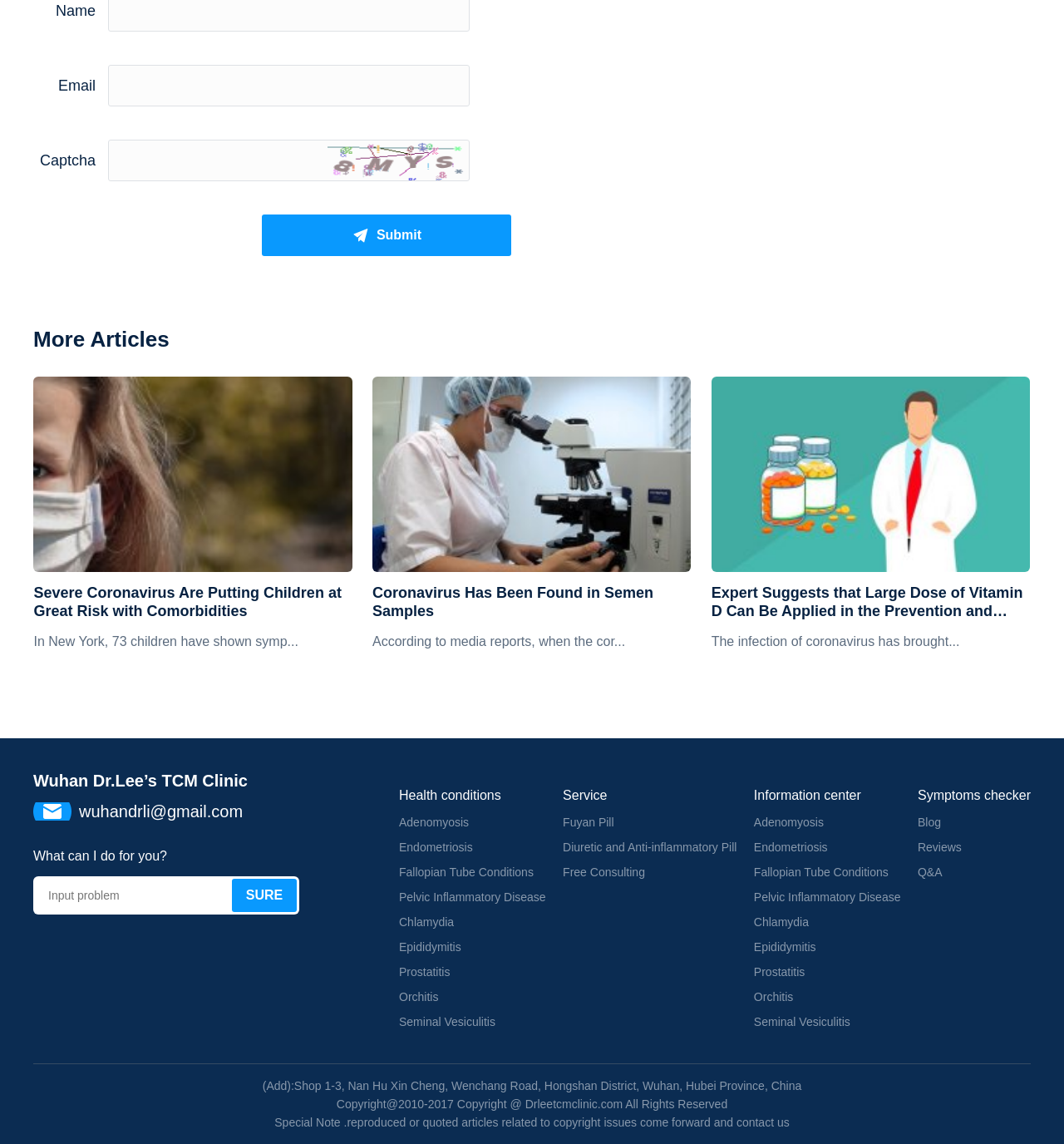Refer to the screenshot and give an in-depth answer to this question: What is the clinic's address?

The clinic's address is provided at the bottom of the webpage, indicating that it is a physical location where patients can visit for consultation and treatment.